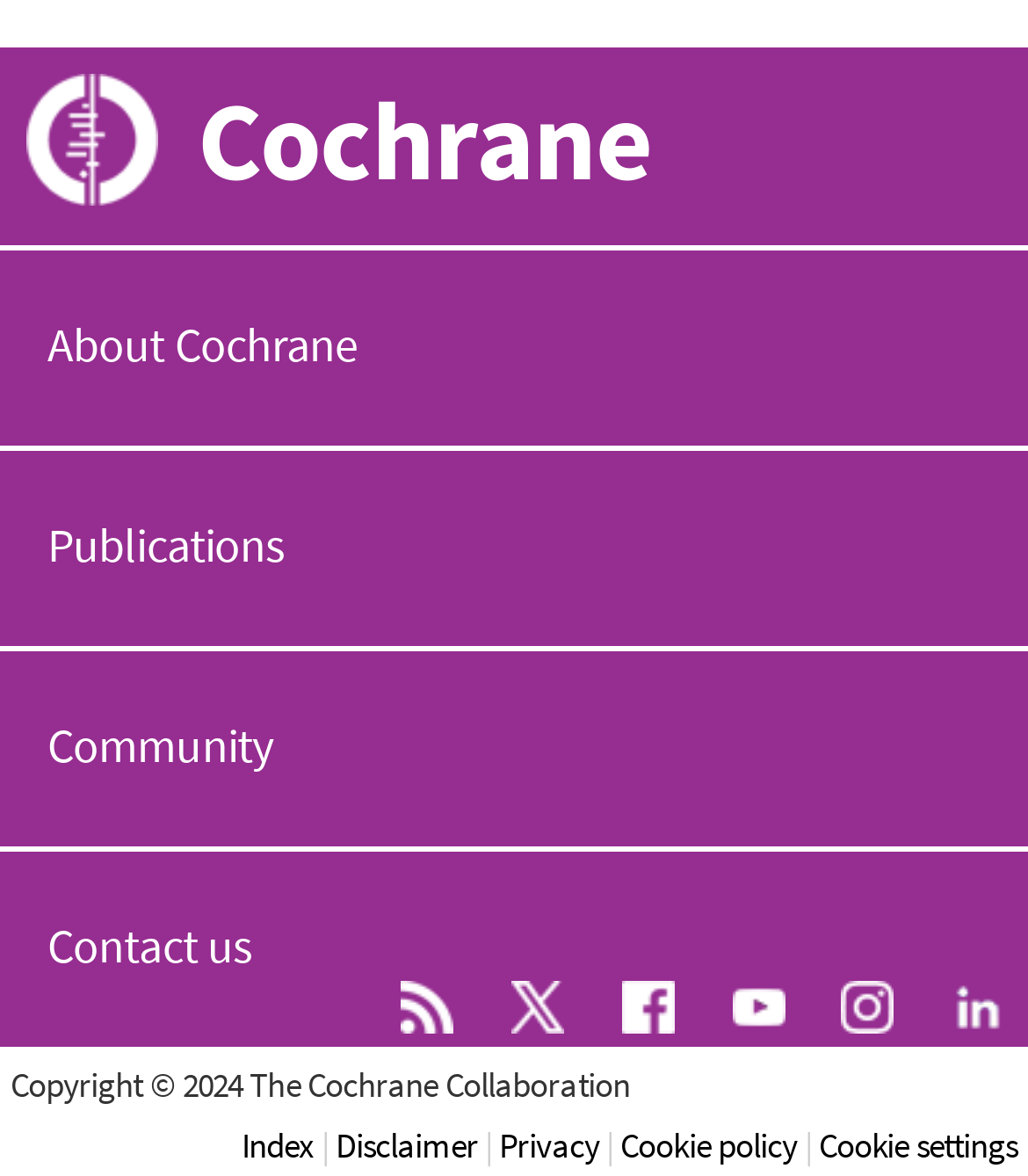Please identify the bounding box coordinates of the element's region that I should click in order to complete the following instruction: "Go to the Cochrane.org website". The bounding box coordinates consist of four float numbers between 0 and 1, i.e., [left, top, right, bottom].

[0.0, 0.38, 0.092, 0.9]